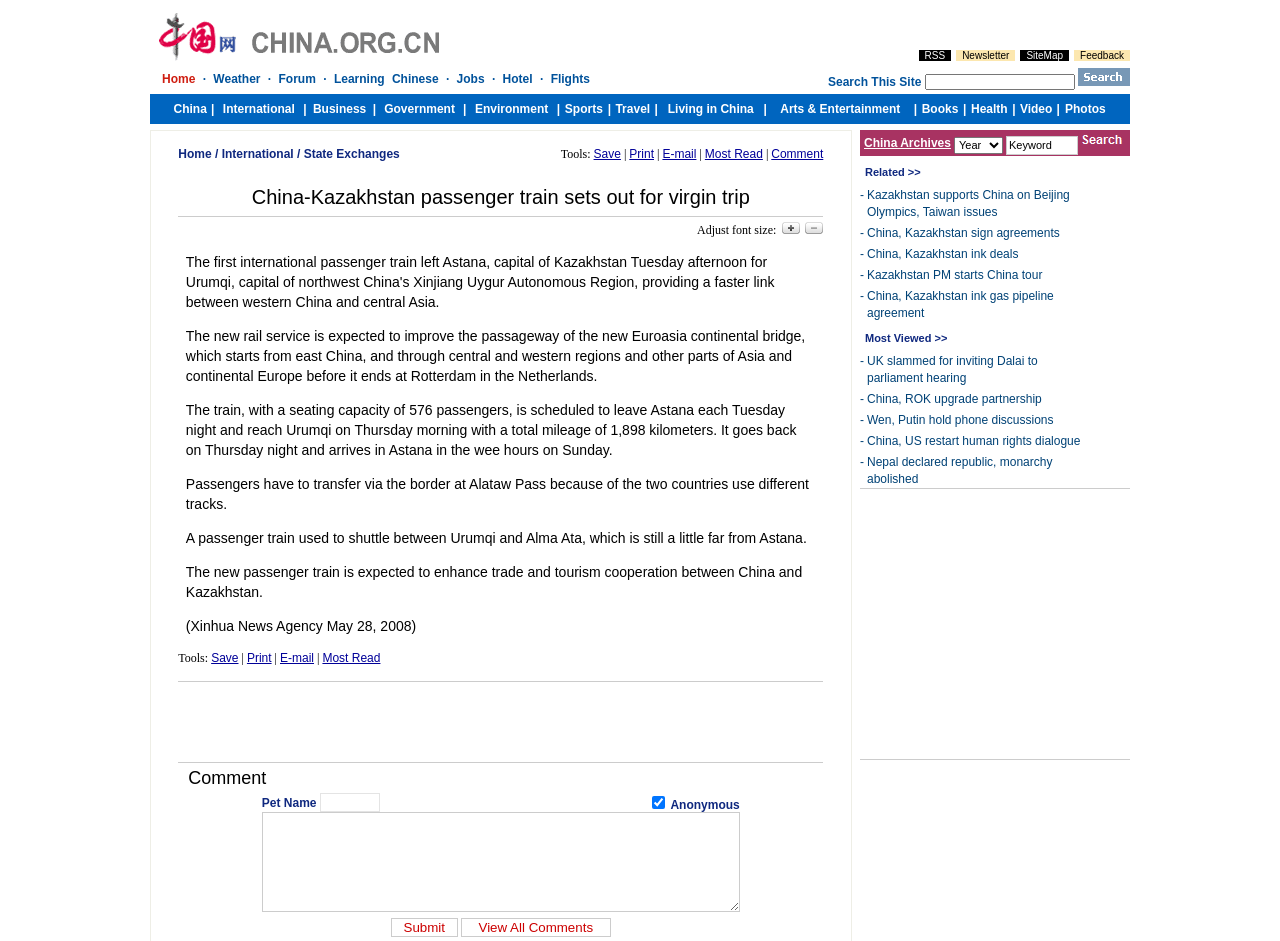Please identify the bounding box coordinates of the region to click in order to complete the task: "Enter text in the comment box". The coordinates must be four float numbers between 0 and 1, specified as [left, top, right, bottom].

[0.205, 0.863, 0.578, 0.969]